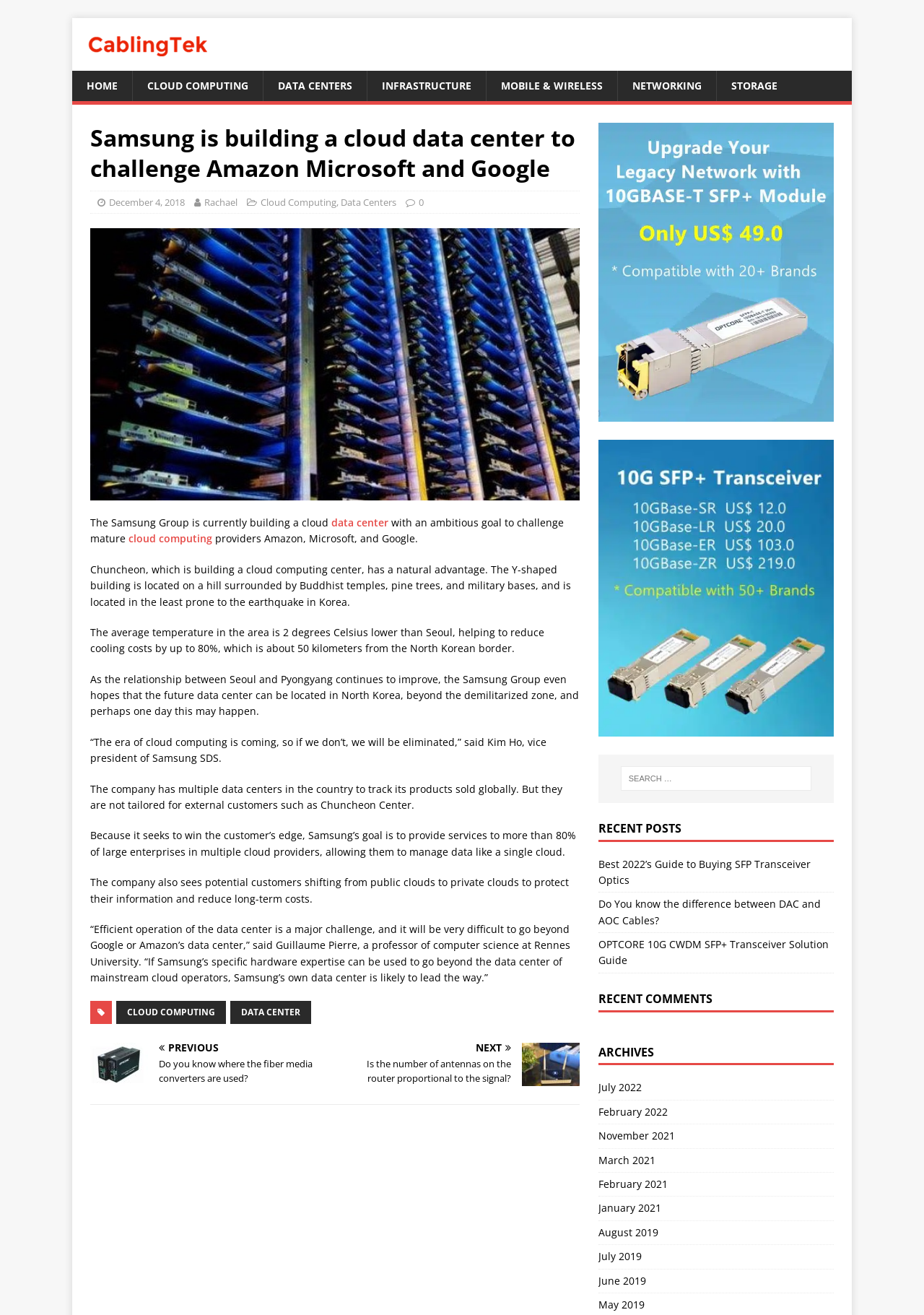Provide a one-word or short-phrase answer to the question:
What is the name of the professor quoted in the article?

Guillaume Pierre